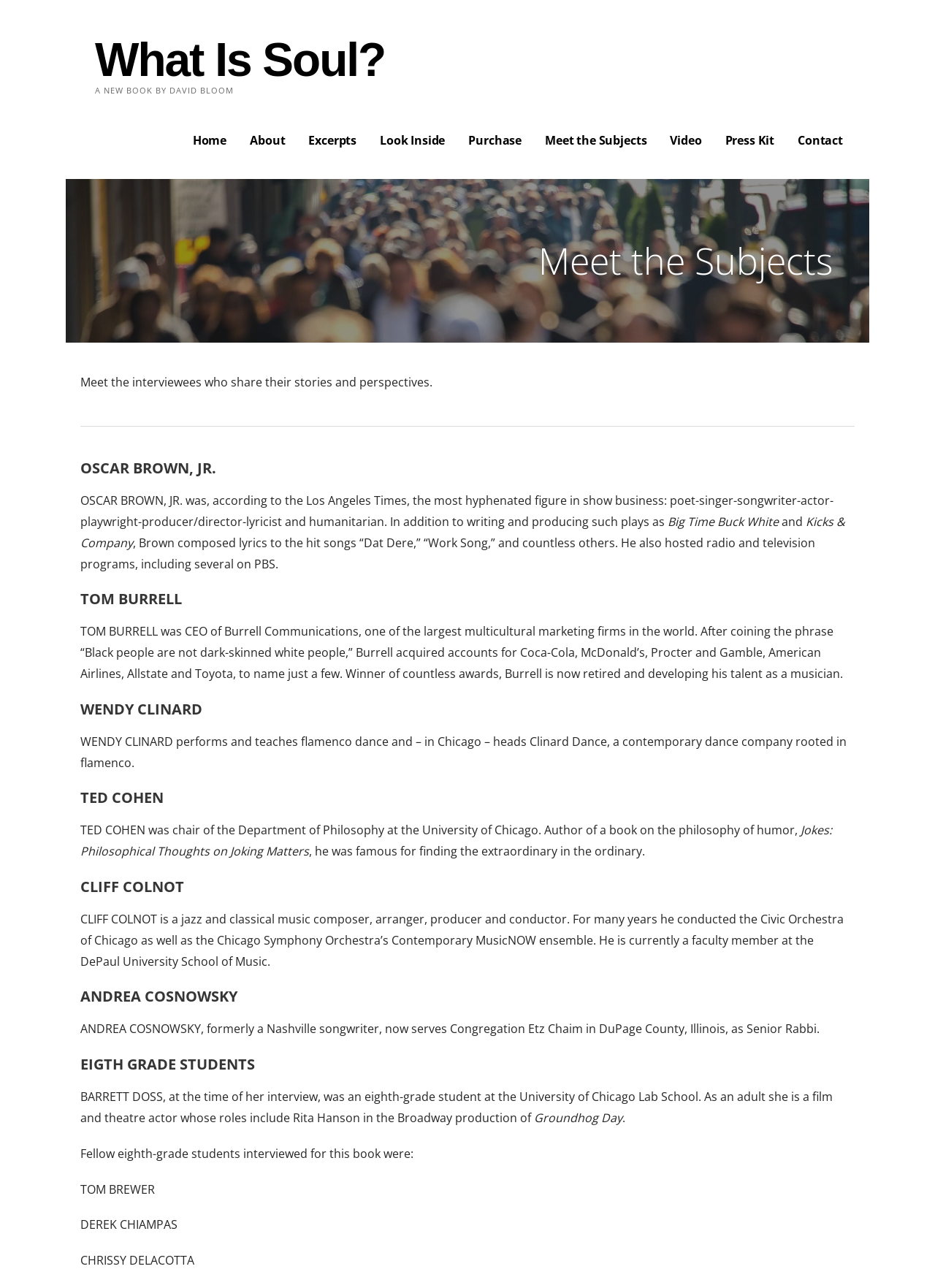Please locate the bounding box coordinates for the element that should be clicked to achieve the following instruction: "Click on the 'What Is Soul?' link". Ensure the coordinates are given as four float numbers between 0 and 1, i.e., [left, top, right, bottom].

[0.102, 0.026, 0.412, 0.067]